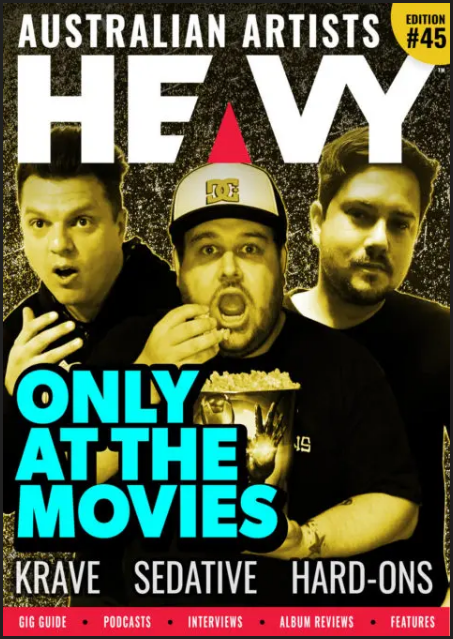Explain the content of the image in detail.

The image features the cover of HEAVY Magazine, specifically the 45th edition titled "ONLY AT THE MOVIES." Prominently displayed is the bold magazine title "HEAVY" at the top, emphasizing its focus on Australian artists. In the center, three men are featured, with the focal point being the individual in the middle holding a bucket of popcorn, signifying a movie theme. The issue highlights various artists, including "KRAVE," "SEDATIVE," and "HARD-ONS," advocating contemporary Australian music and culture. The vibrant colors and dynamic layout reflect an energetic and engaging tribute to the industry's rising talents and their cinematic inspirations.